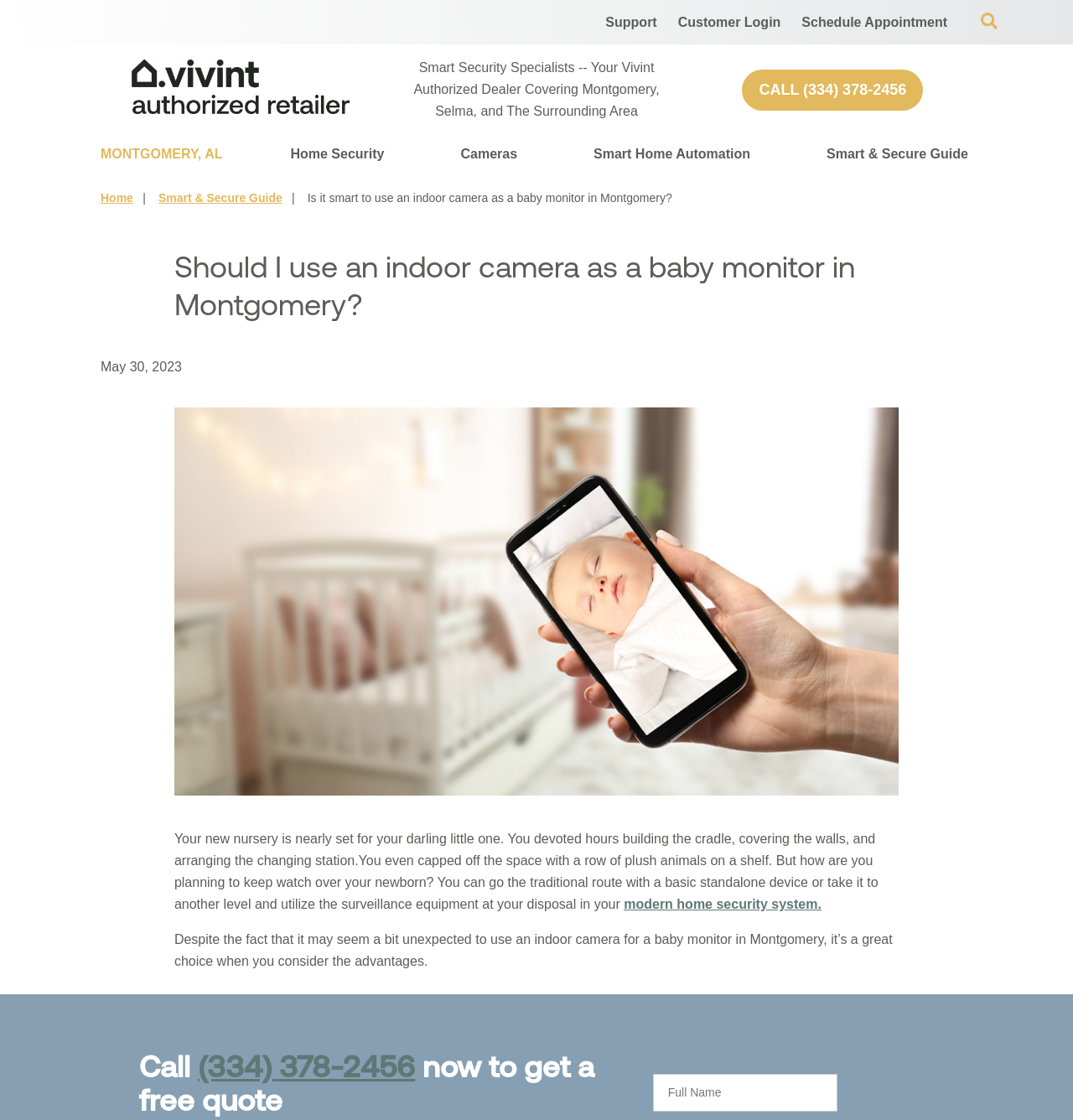Respond to the following question with a brief word or phrase:
What is the call-to-action at the bottom of the webpage?

Get a free quote